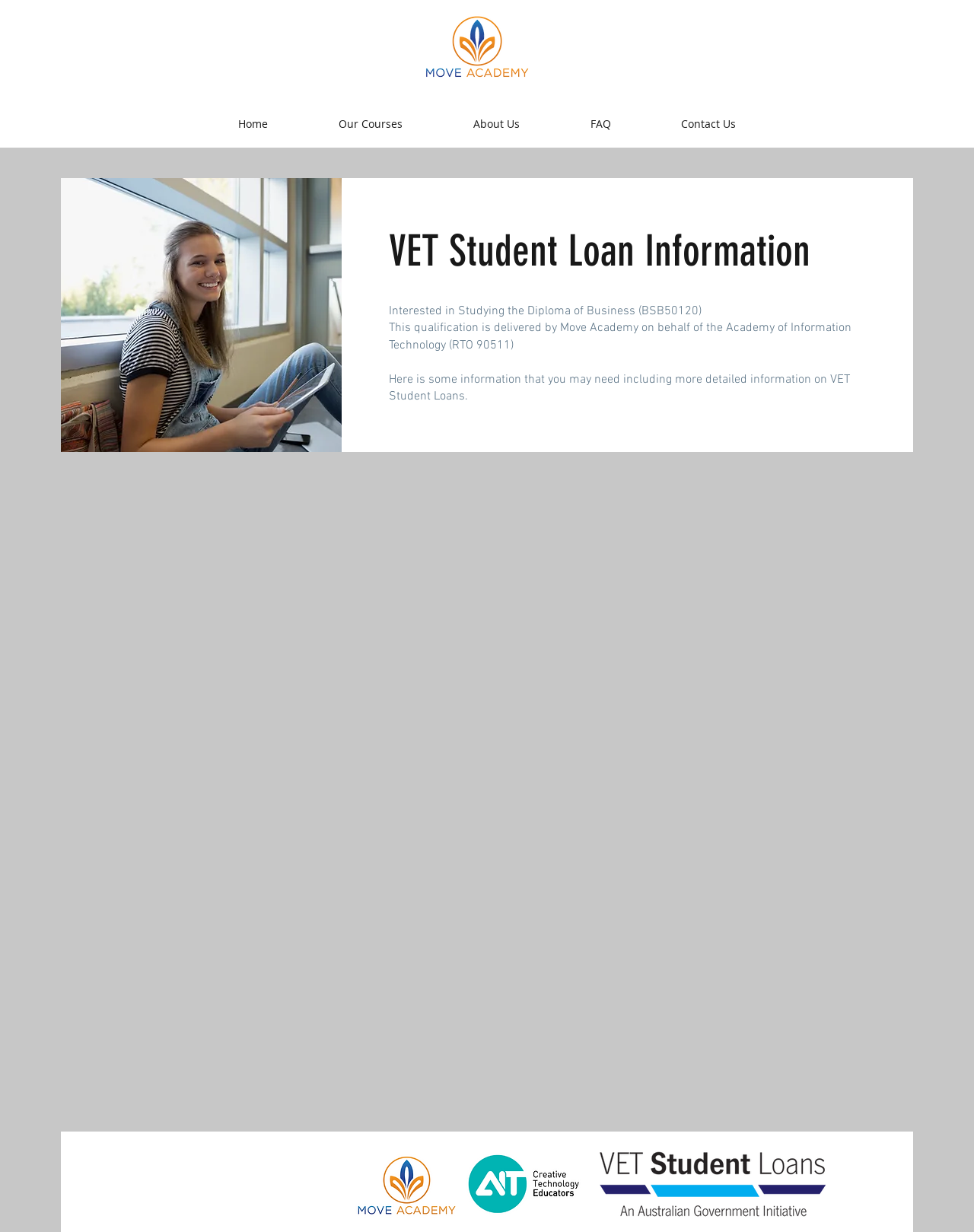Respond to the question below with a single word or phrase:
What is the name of the academy?

Academy of Information Technology